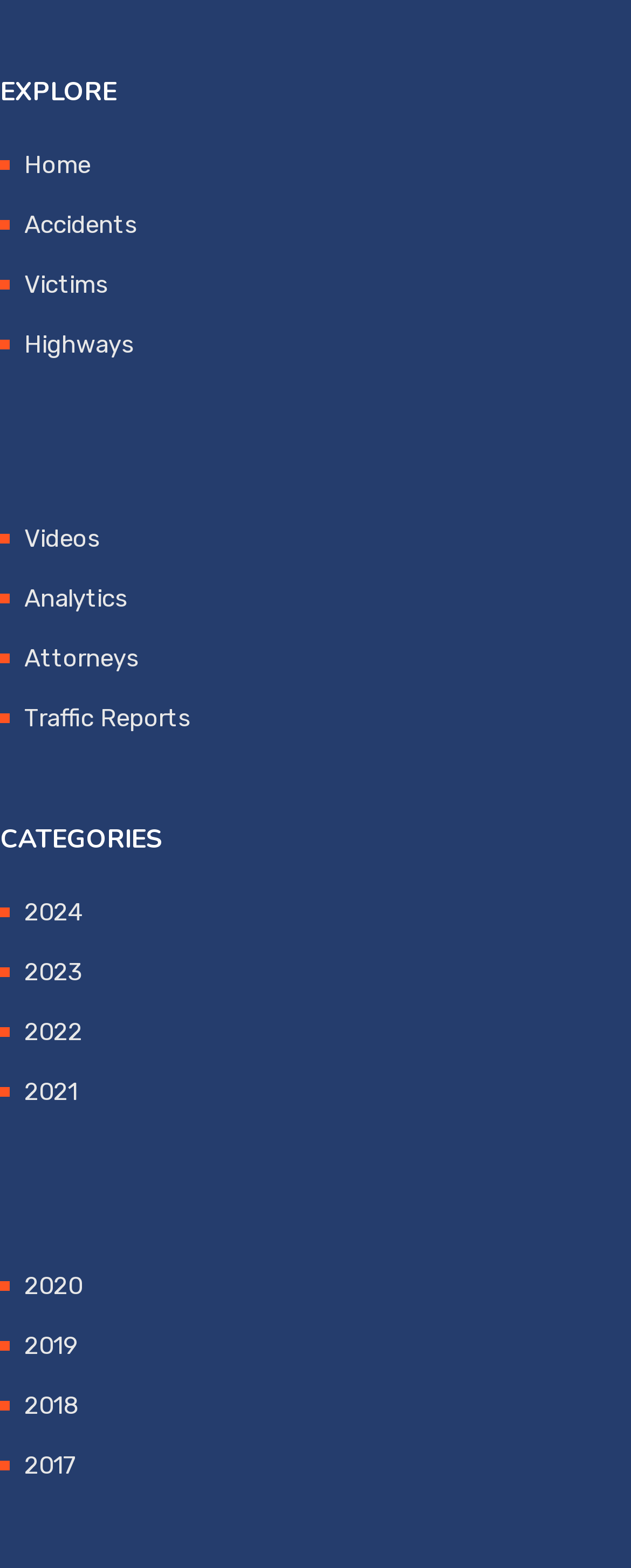Show the bounding box coordinates of the region that should be clicked to follow the instruction: "Explore Accidents."

[0.038, 0.134, 0.218, 0.153]